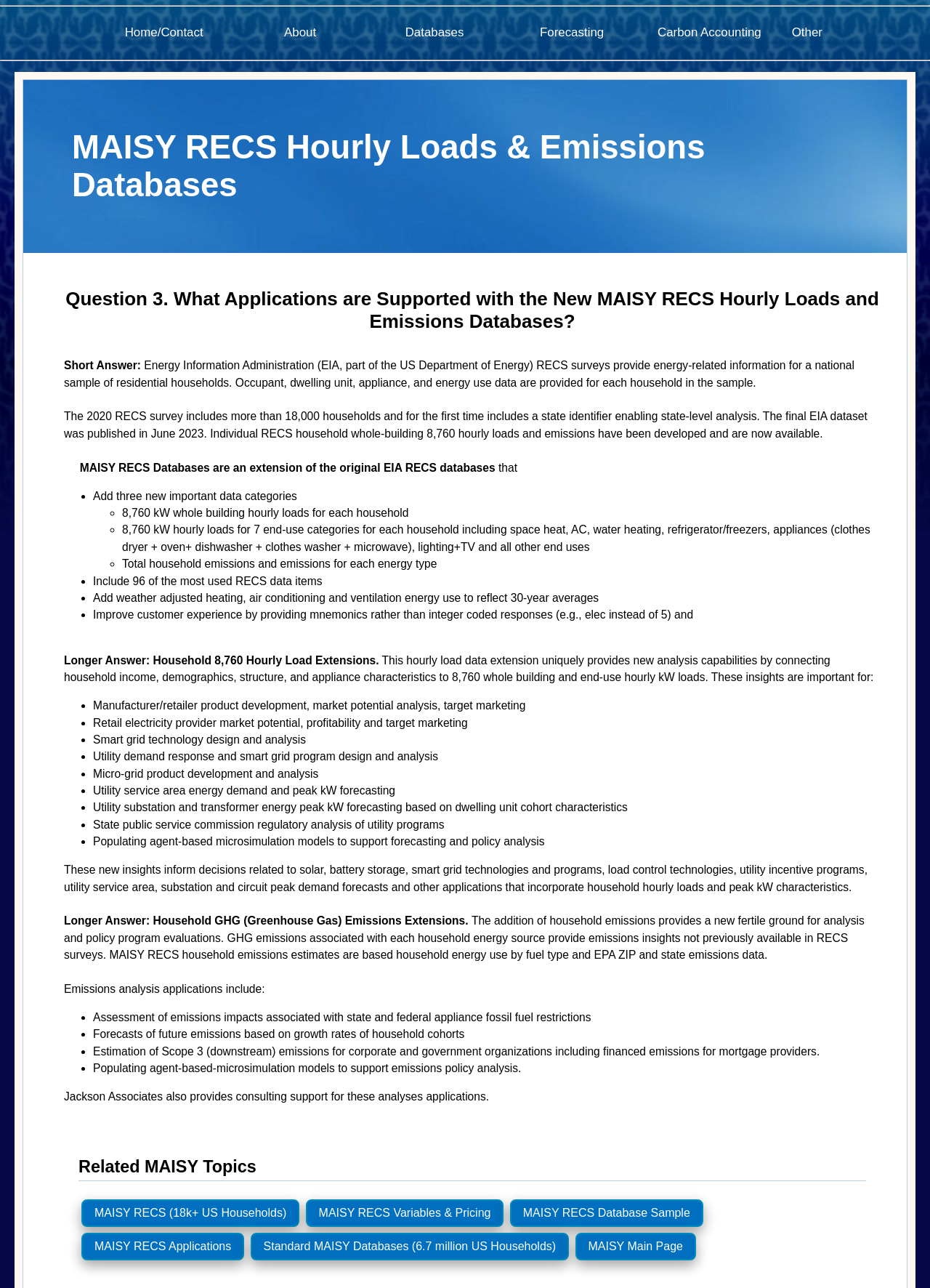What are the new data categories added to MAISY RECS Databases?
Please answer using one word or phrase, based on the screenshot.

Three new data categories